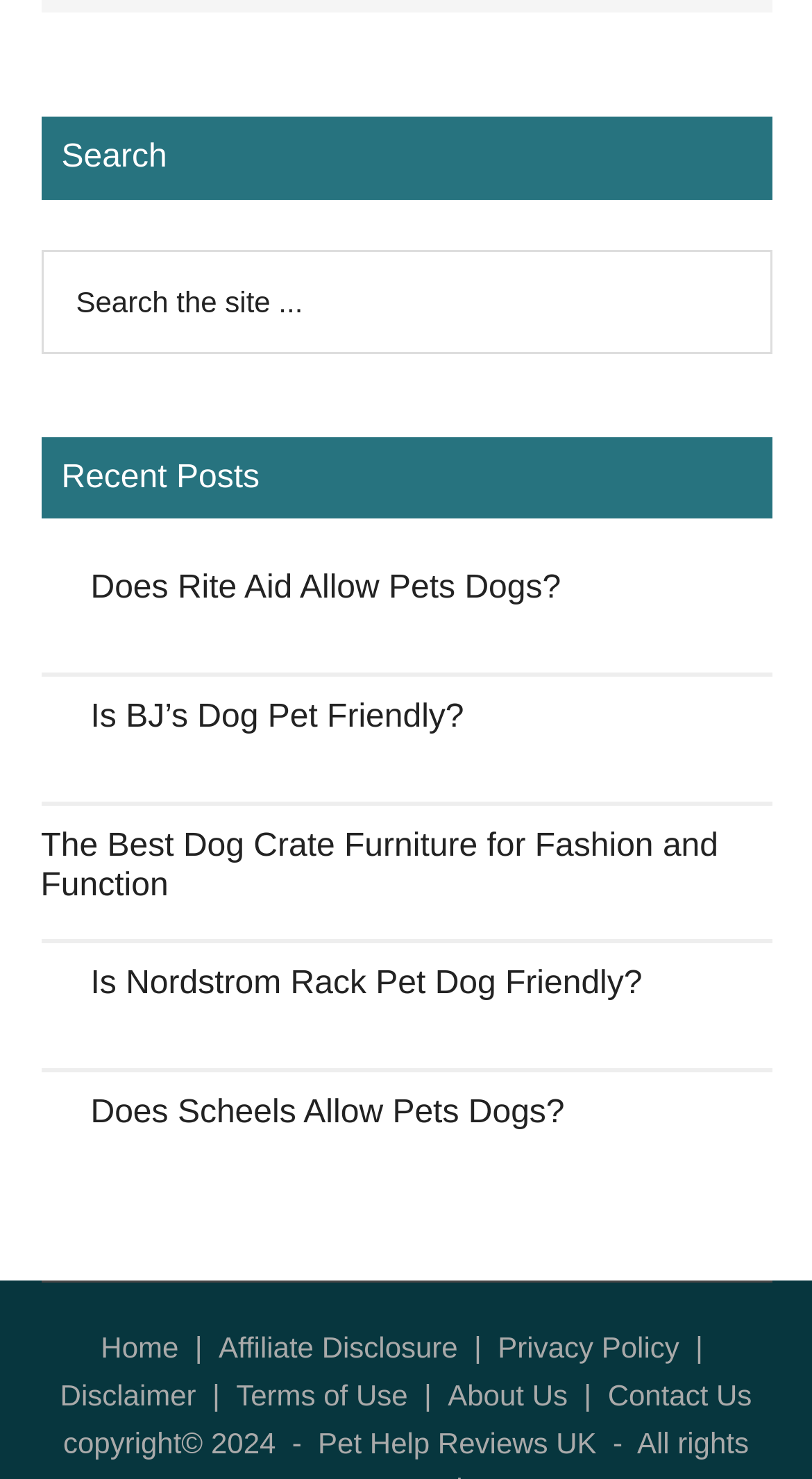Using the provided element description: "Terms of Use", identify the bounding box coordinates. The coordinates should be four floats between 0 and 1 in the order [left, top, right, bottom].

[0.291, 0.932, 0.502, 0.954]